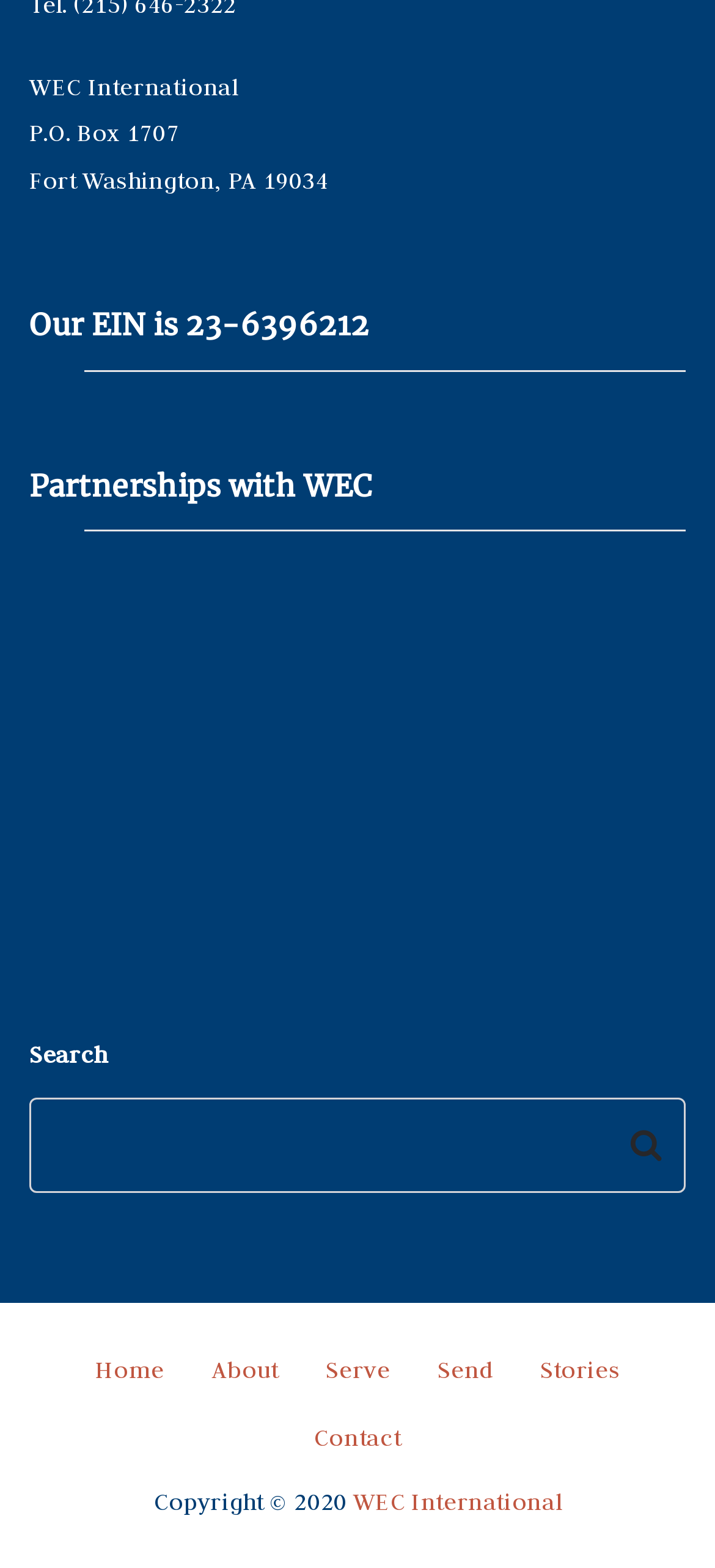Provide a short, one-word or phrase answer to the question below:
What is the city and state of the organization's address?

Fort Washington, PA